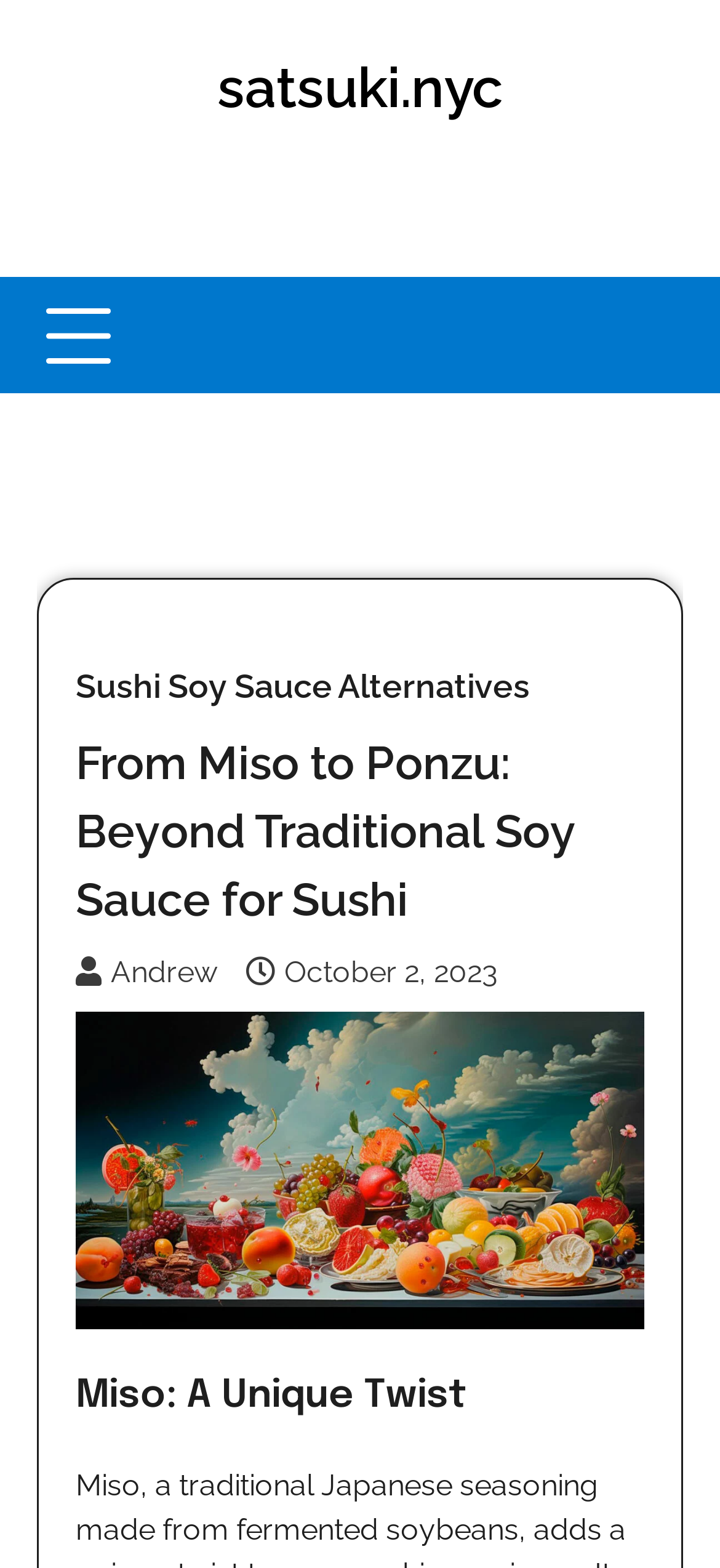What is the topic of the image?
Provide a comprehensive and detailed answer to the question.

The topic of the image can be found by looking at the image element with the description 'Exploring the Link Between Sushi Consumption and Sustainable Fishing' which is a child element of the button element.